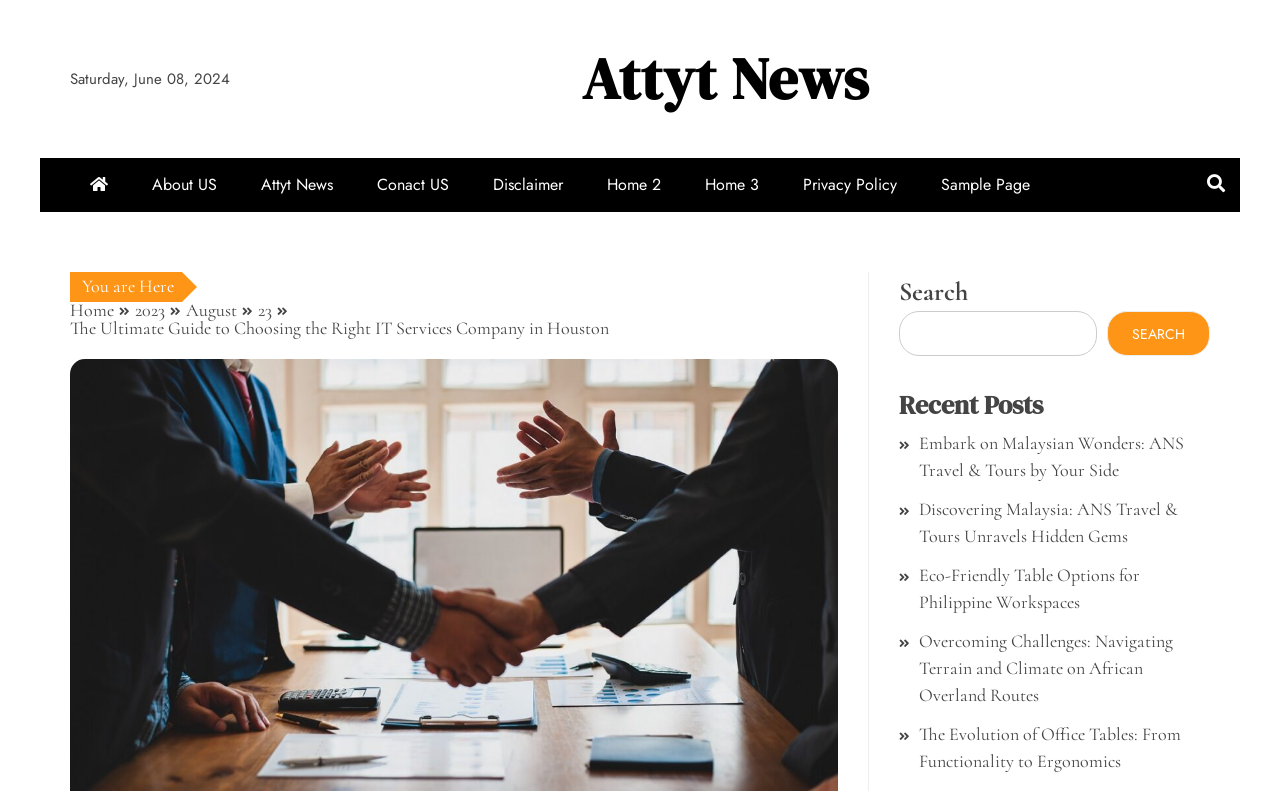Give a detailed explanation of the elements present on the webpage.

The webpage appears to be a news article or blog post from Attyt News, with a focus on guiding readers to choose the right IT services company in Houston. At the top left, there is a date displayed as "Saturday, June 08, 2024". Below the date, there is a navigation menu with links to various pages, including "About US", "Contact US", "Disclaimer", and more.

To the right of the navigation menu, there is a search bar with a search button. Above the search bar, there is a breadcrumb navigation showing the current page's location, with links to "Home", "2023", "August", and "23".

The main content of the page is divided into two sections. On the left, there is a section with a heading "The Ultimate Guide to Choosing the Right IT Services Company in Houston". On the right, there is a section with a heading "Recent Posts", which lists several article links, including "Embark on Malaysian Wonders: ANS Travel & Tours by Your Side", "Discovering Malaysia: ANS Travel & Tours Unravels Hidden Gems", and more.